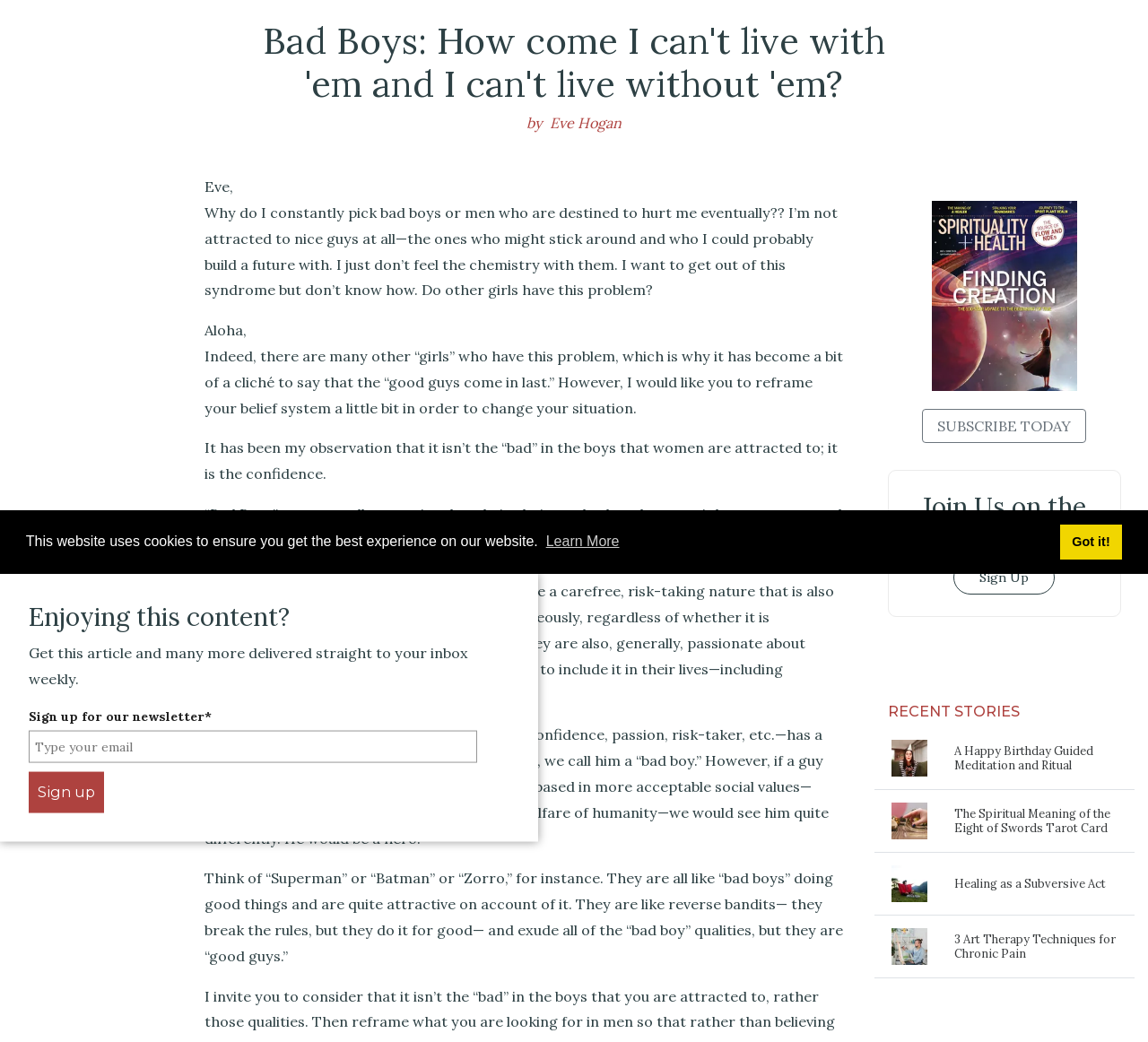Using the provided description Healing as a Subversive Act, find the bounding box coordinates for the UI element. Provide the coordinates in (top-left x, top-left y, bottom-right x, bottom-right y) format, ensuring all values are between 0 and 1.

[0.832, 0.841, 0.964, 0.855]